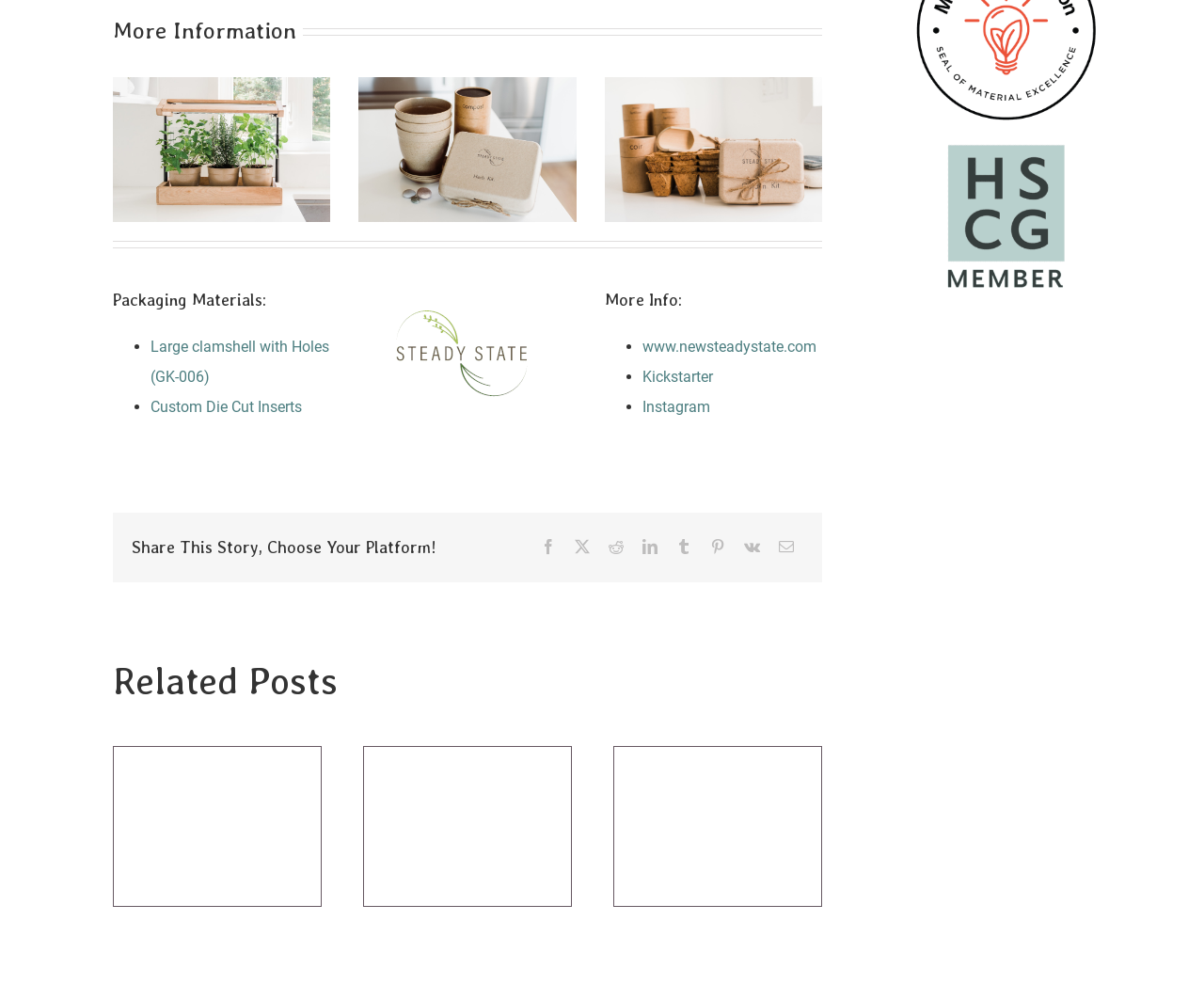What is the material of the packaging?
Based on the visual content, answer with a single word or a brief phrase.

Clamshell with Holes